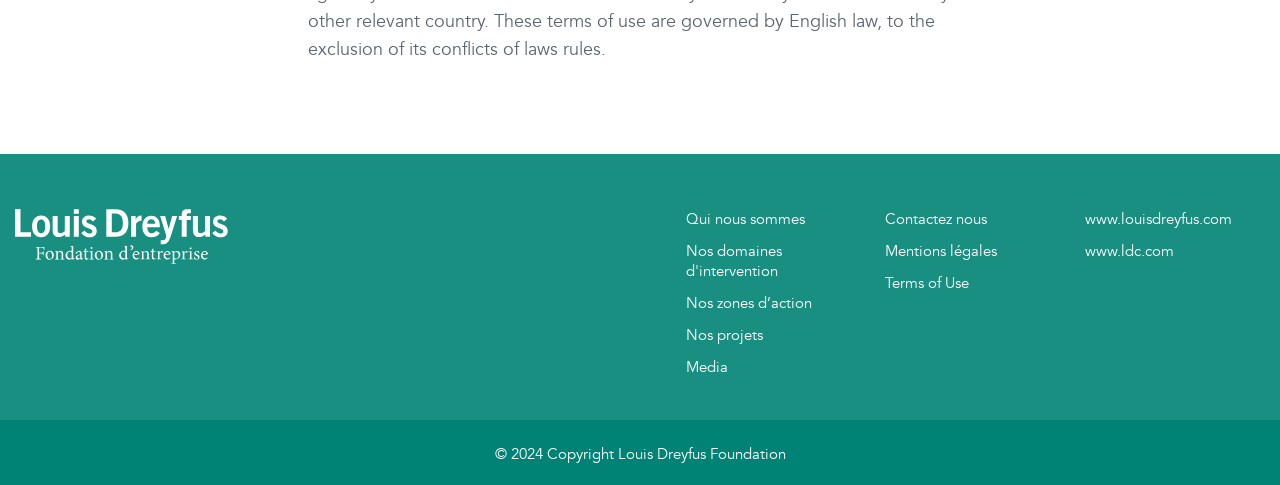What is the name of the foundation?
Answer the question with a single word or phrase by looking at the picture.

Louis Dreyfus Foundation